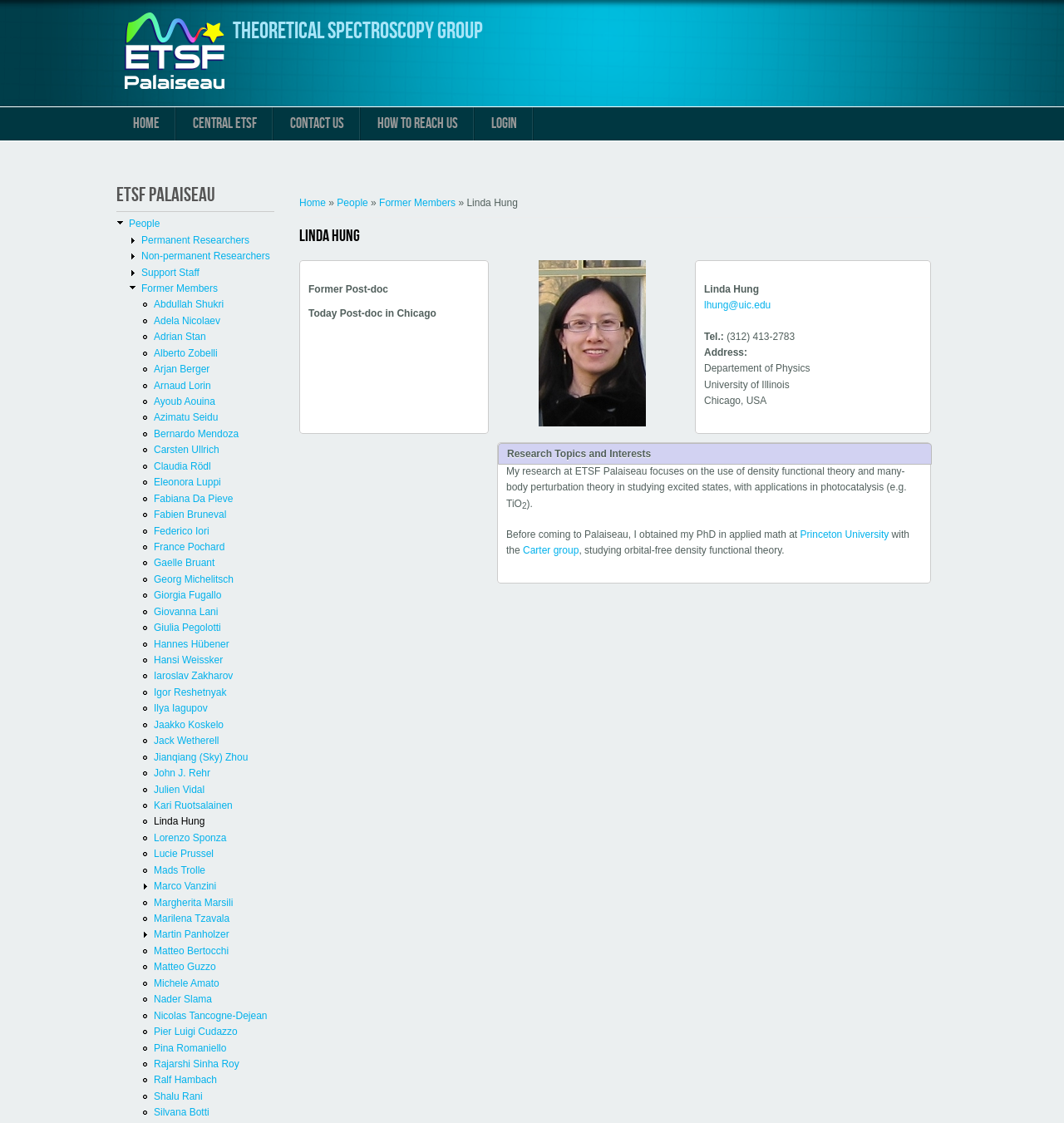Please identify the bounding box coordinates of the region to click in order to complete the given instruction: "Fill in the form". The coordinates should be four float numbers between 0 and 1, i.e., [left, top, right, bottom].

None